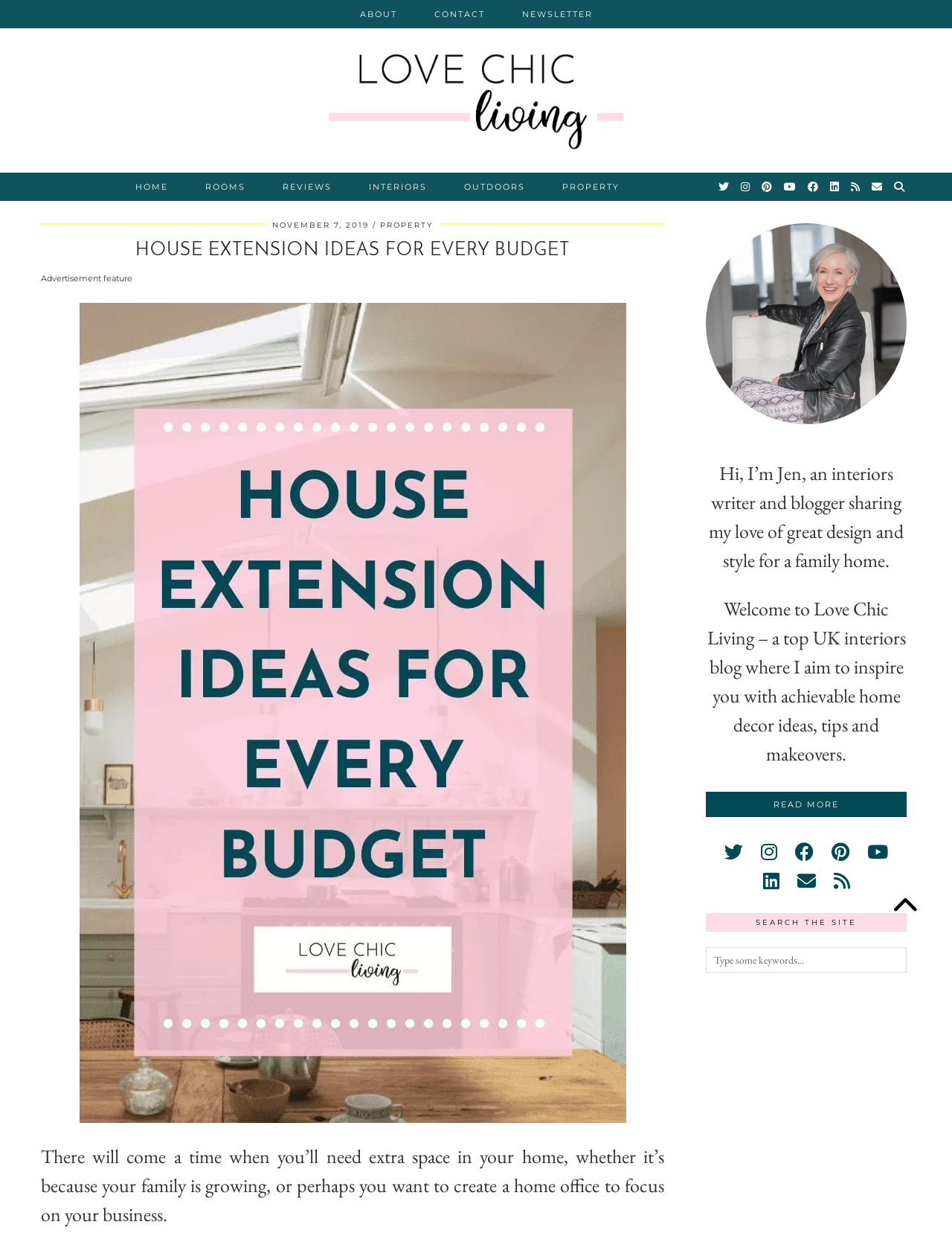Please specify the bounding box coordinates of the clickable region necessary for completing the following instruction: "Follow on Twitter". The coordinates must consist of four float numbers between 0 and 1, i.e., [left, top, right, bottom].

[0.755, 0.14, 0.767, 0.163]